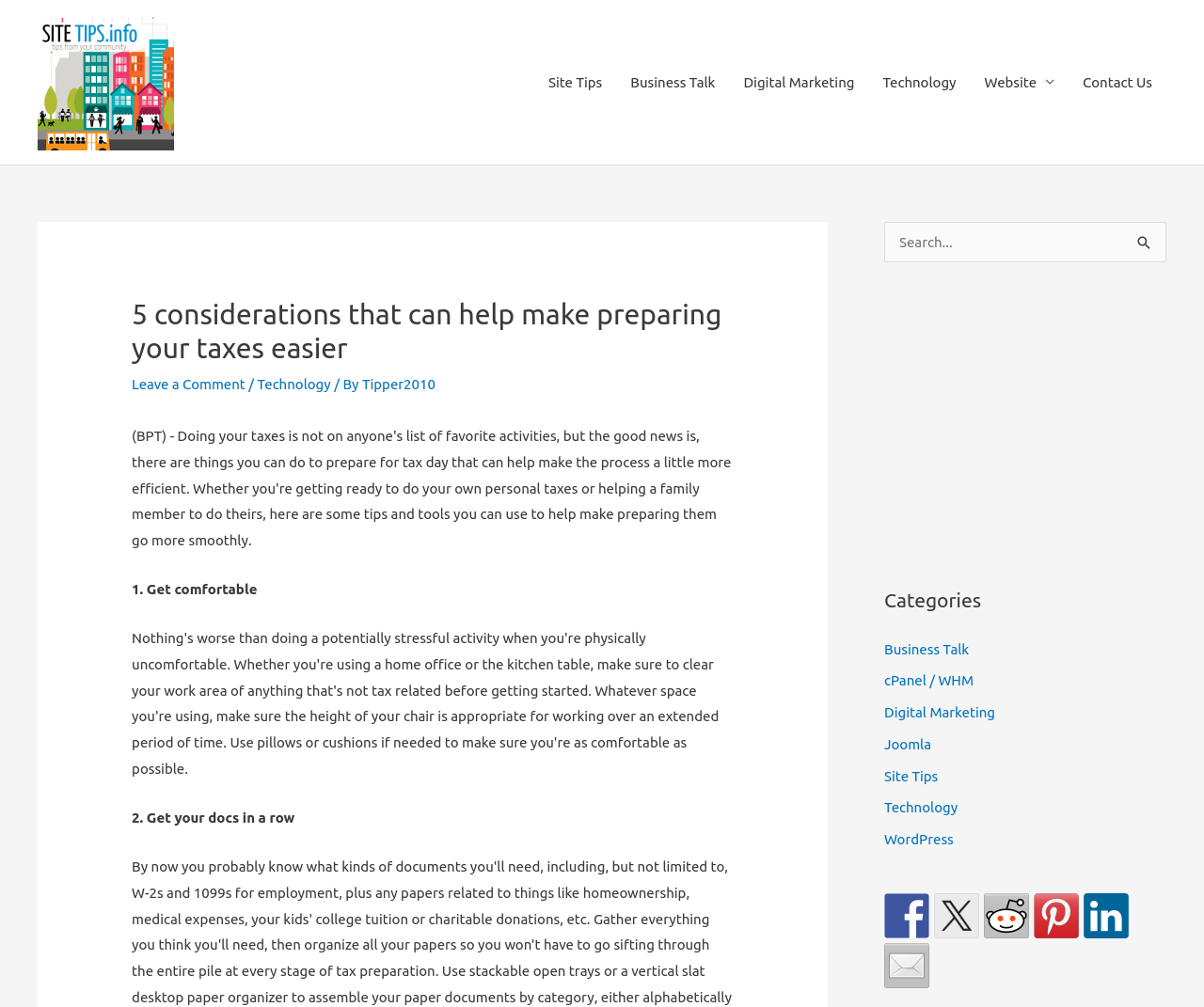Locate the bounding box coordinates of the element that should be clicked to fulfill the instruction: "Visit the Contact Us page".

[0.888, 0.0, 0.969, 0.163]